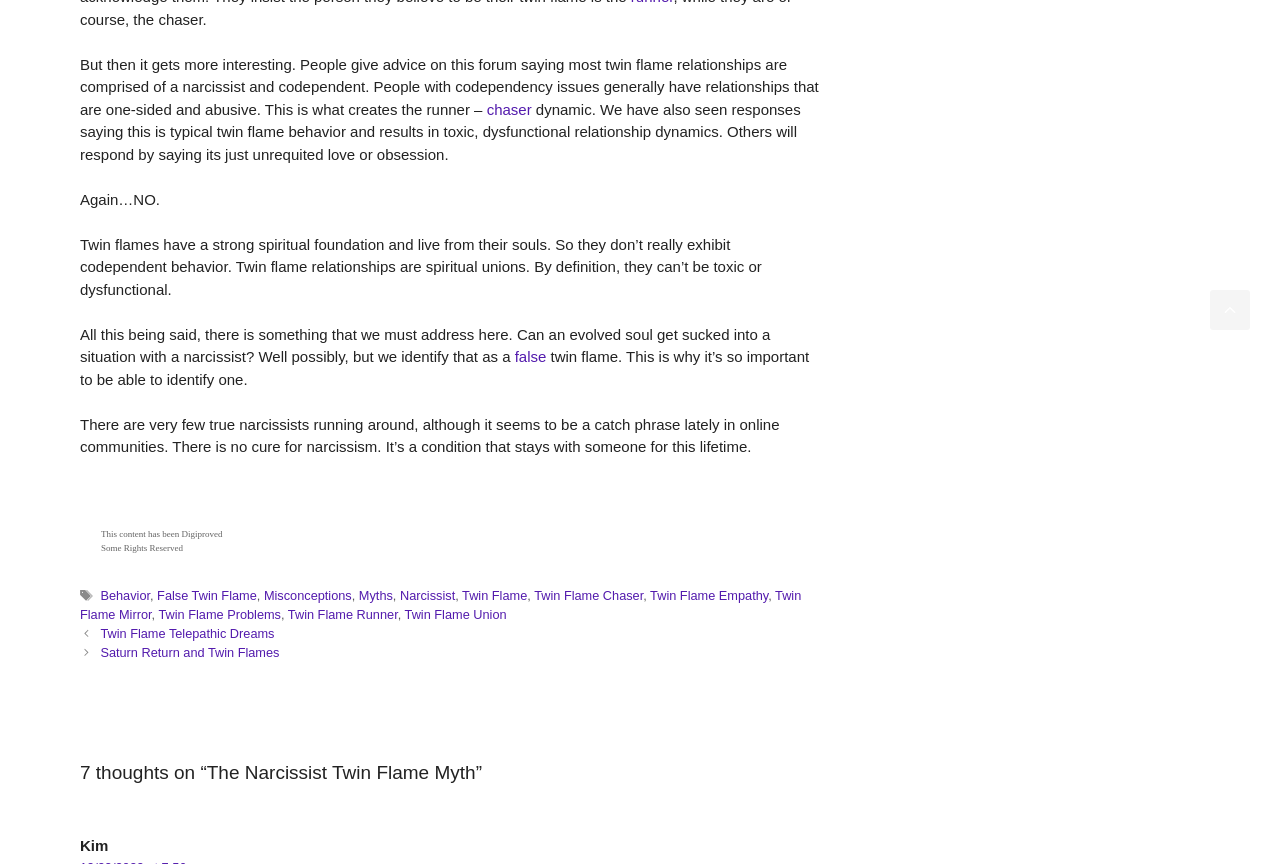Answer the question in one word or a short phrase:
What is the topic of the article?

Twin Flame Myth